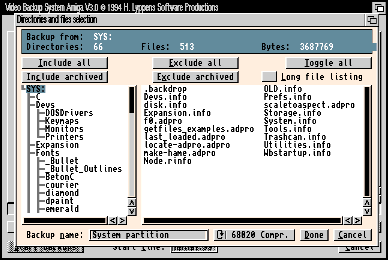Offer a detailed explanation of the image and its components.

The image displays a software interface from the Video Backup System (VBS) version 3.0, specifically tailored for Amiga systems. The window is titled "Directories and files selection," showcasing key functionalities for managing backups. 

On the left side of the interface, users can see the source directory structure, indicating the inclusion of the "SYS:" directory, which contains various elements such as "Devs," "DOSDrivers," and multiple subdirectories. The right side presents a long file listing, revealing specific files and their formats available for backup, including "backdrop.info" and "last_loaded.adpro." 

The interface features options for users to include or exclude archived files, with buttons labeled "Include all" and "Exclude archived." Additionally, users can log file activities and manage the backup from the system partition, signifying the software's user-friendly approach to file management and backup processes. This design emphasizes clarity, making it easier for users to navigate and select the specific files and directories for backup operations.